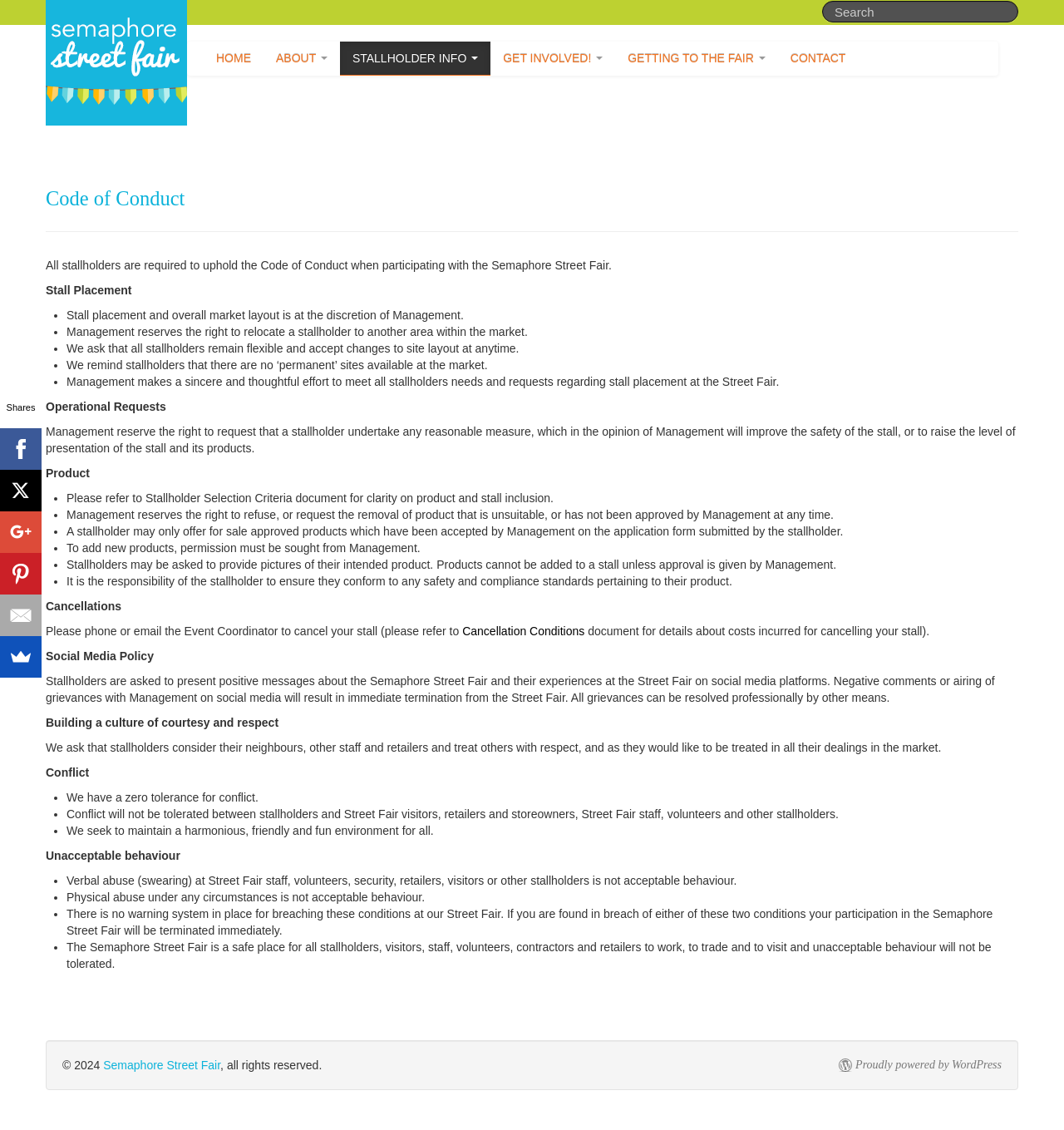Please find the bounding box coordinates in the format (top-left x, top-left y, bottom-right x, bottom-right y) for the given element description. Ensure the coordinates are floating point numbers between 0 and 1. Description: Getting to the Fair

[0.578, 0.037, 0.731, 0.066]